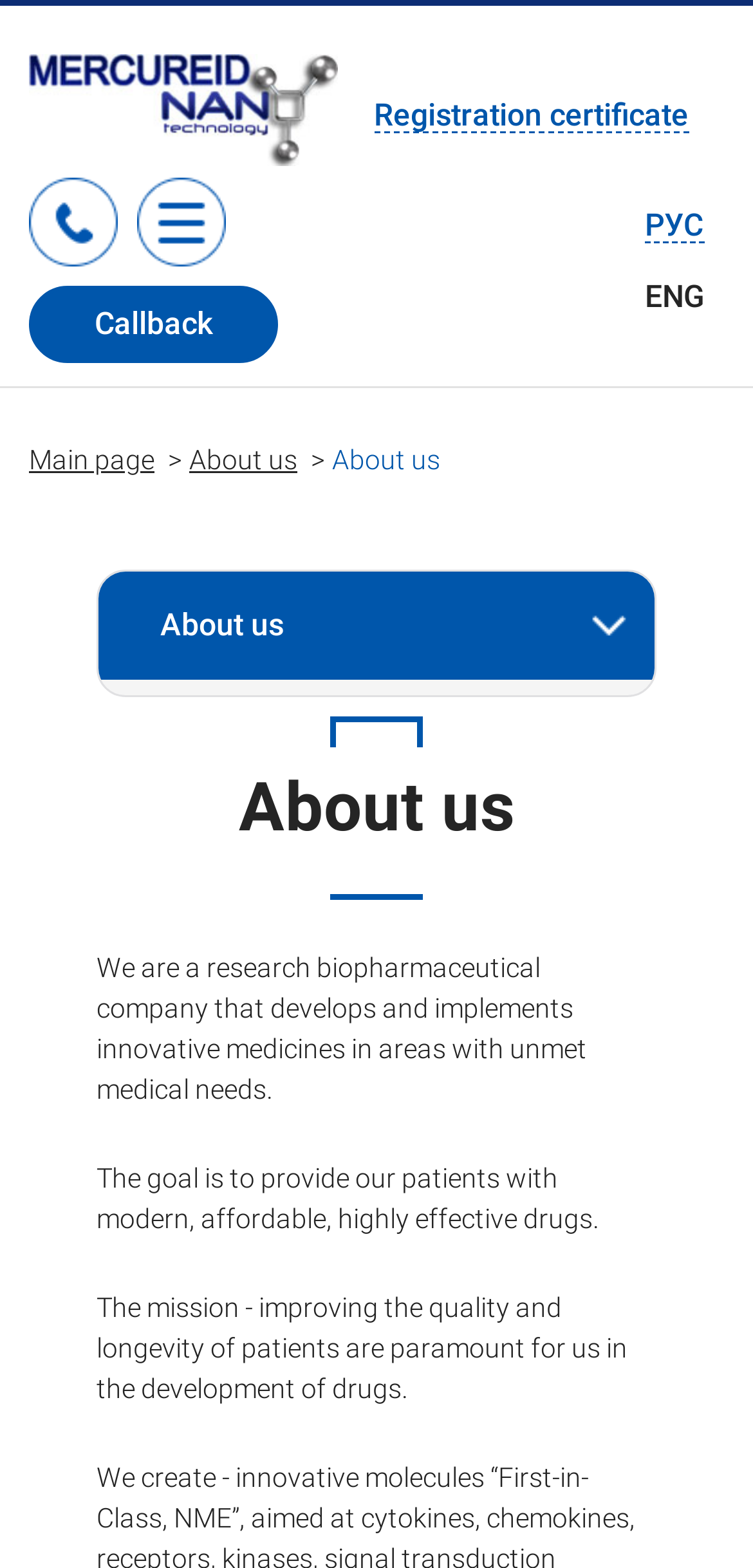Identify the bounding box coordinates of the region I need to click to complete this instruction: "Visit the main page".

[0.038, 0.284, 0.205, 0.302]